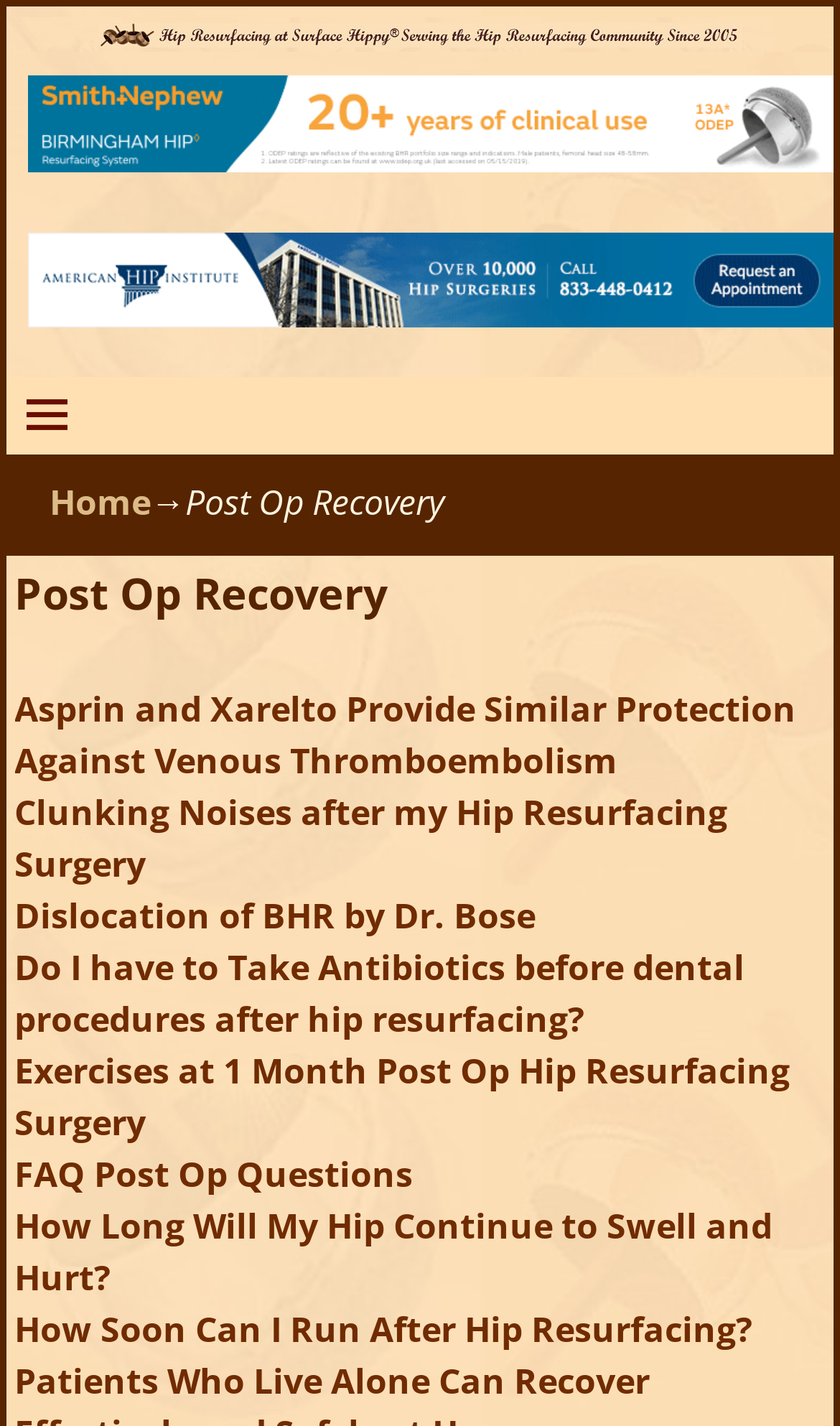Specify the bounding box coordinates (top-left x, top-left y, bottom-right x, bottom-right y) of the UI element in the screenshot that matches this description: title="Dr. Domb Hip Resurfacing Surgeon"

[0.033, 0.21, 0.992, 0.236]